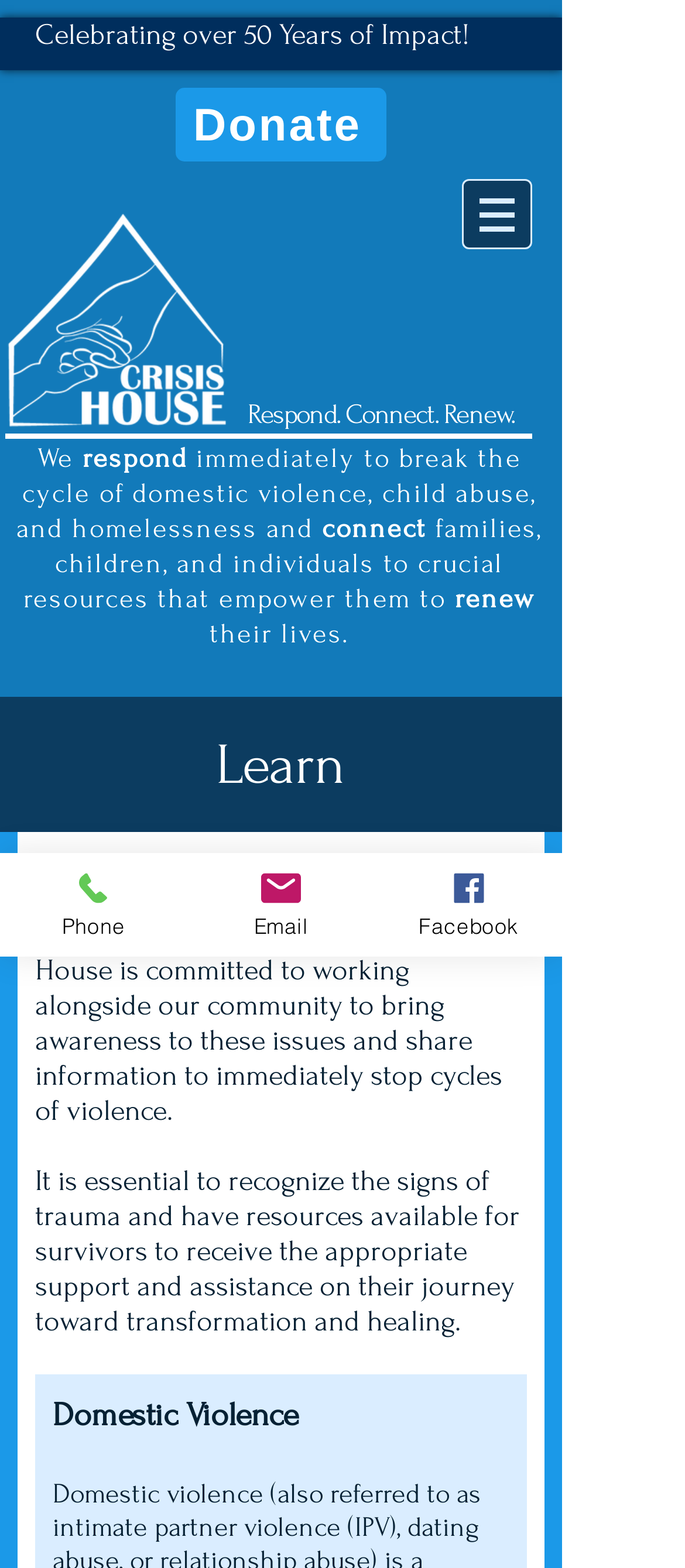What is the purpose of the 'Donate' button?
Based on the screenshot, provide a one-word or short-phrase response.

To donate